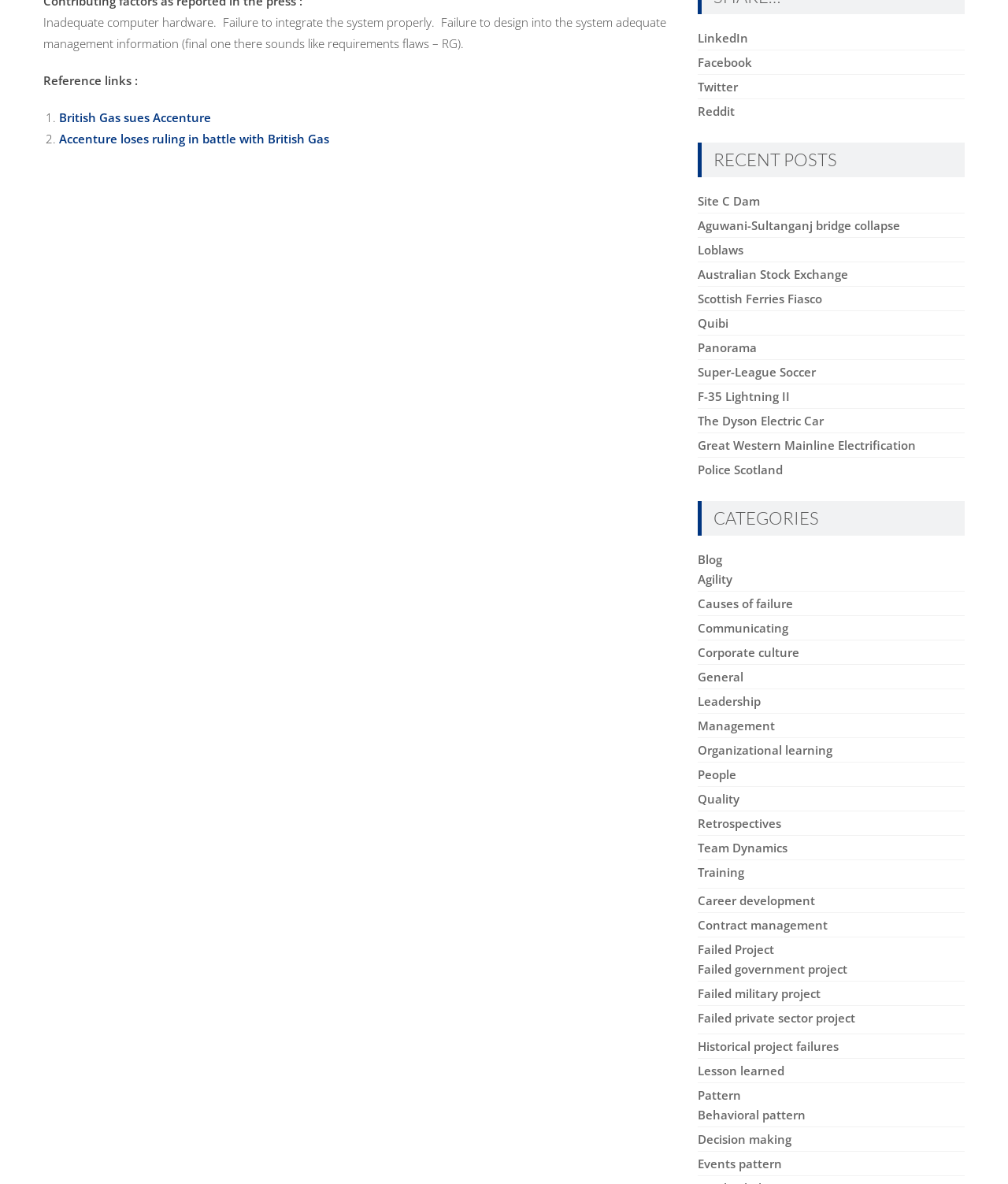Locate the bounding box of the user interface element based on this description: "Failed military project".

[0.692, 0.832, 0.814, 0.846]